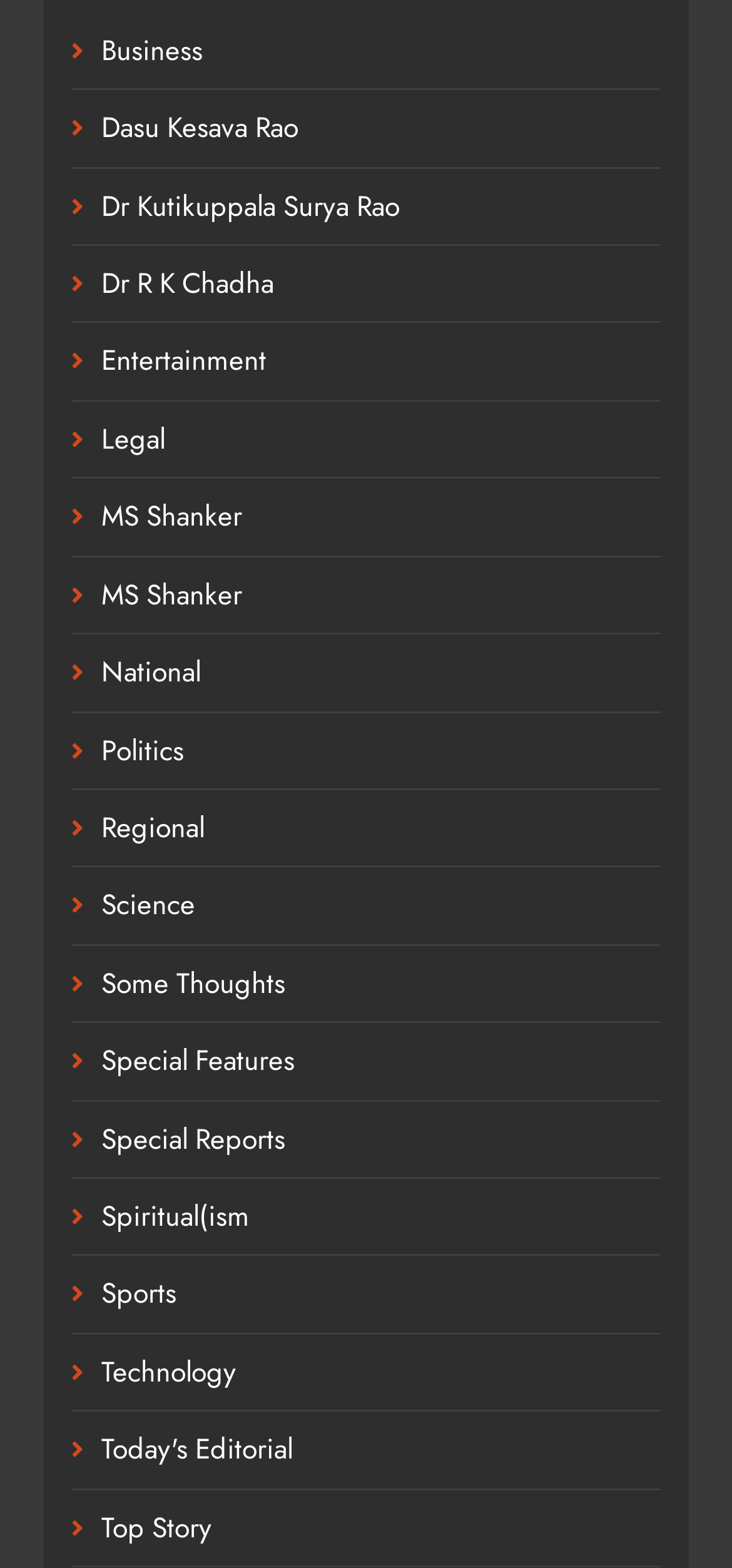How many links have the name 'MS Shanker'?
Can you provide an in-depth and detailed response to the question?

I searched for the name 'MS Shanker' in the list of links and found two links with the same name, one with a bounding box coordinate of [0.138, 0.316, 0.331, 0.343] and another with a bounding box coordinate of [0.138, 0.366, 0.331, 0.392].